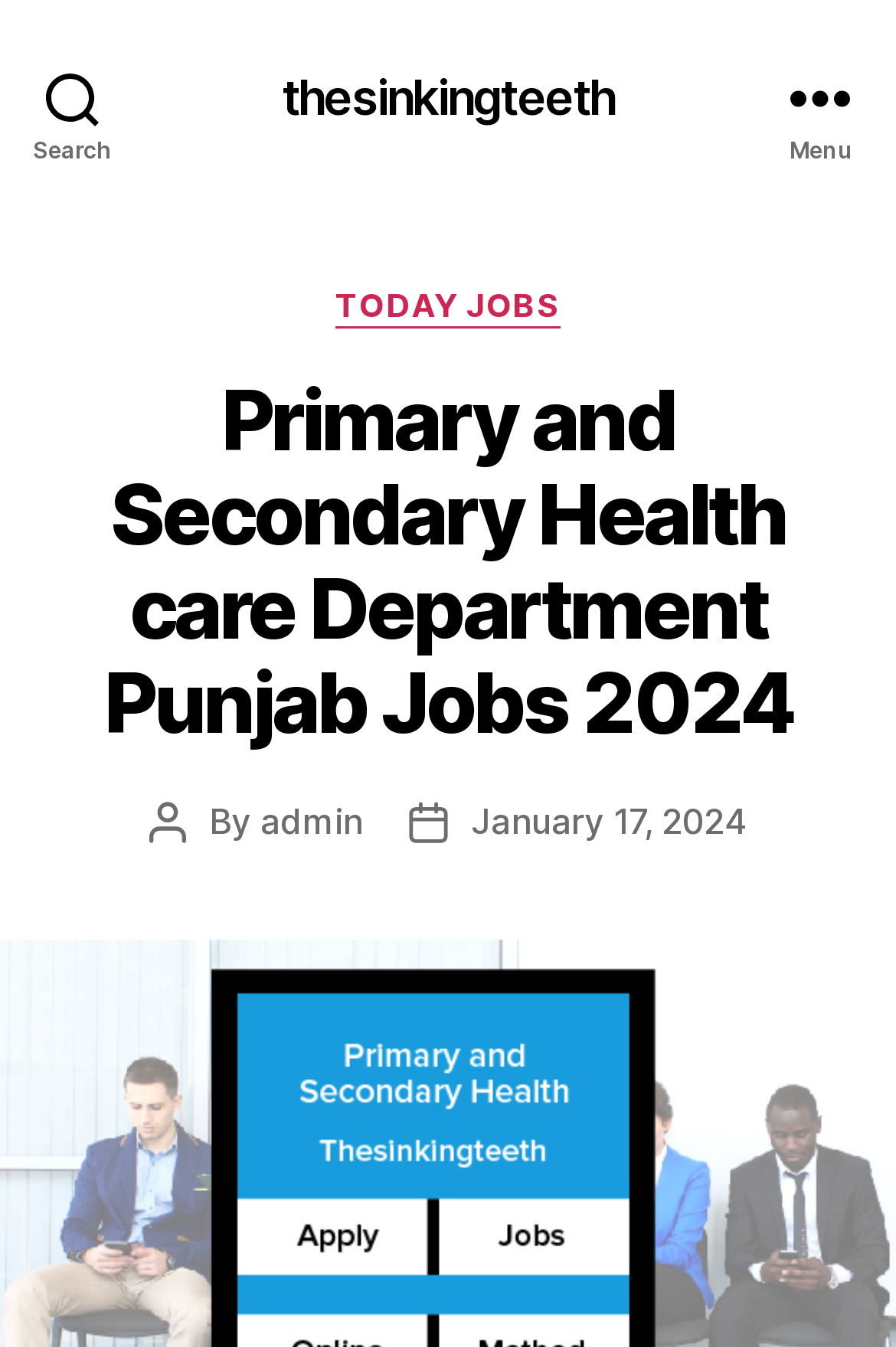Locate the bounding box coordinates of the UI element described by: "admin". Provide the coordinates as four float numbers between 0 and 1, formatted as [left, top, right, bottom].

[0.29, 0.593, 0.405, 0.625]